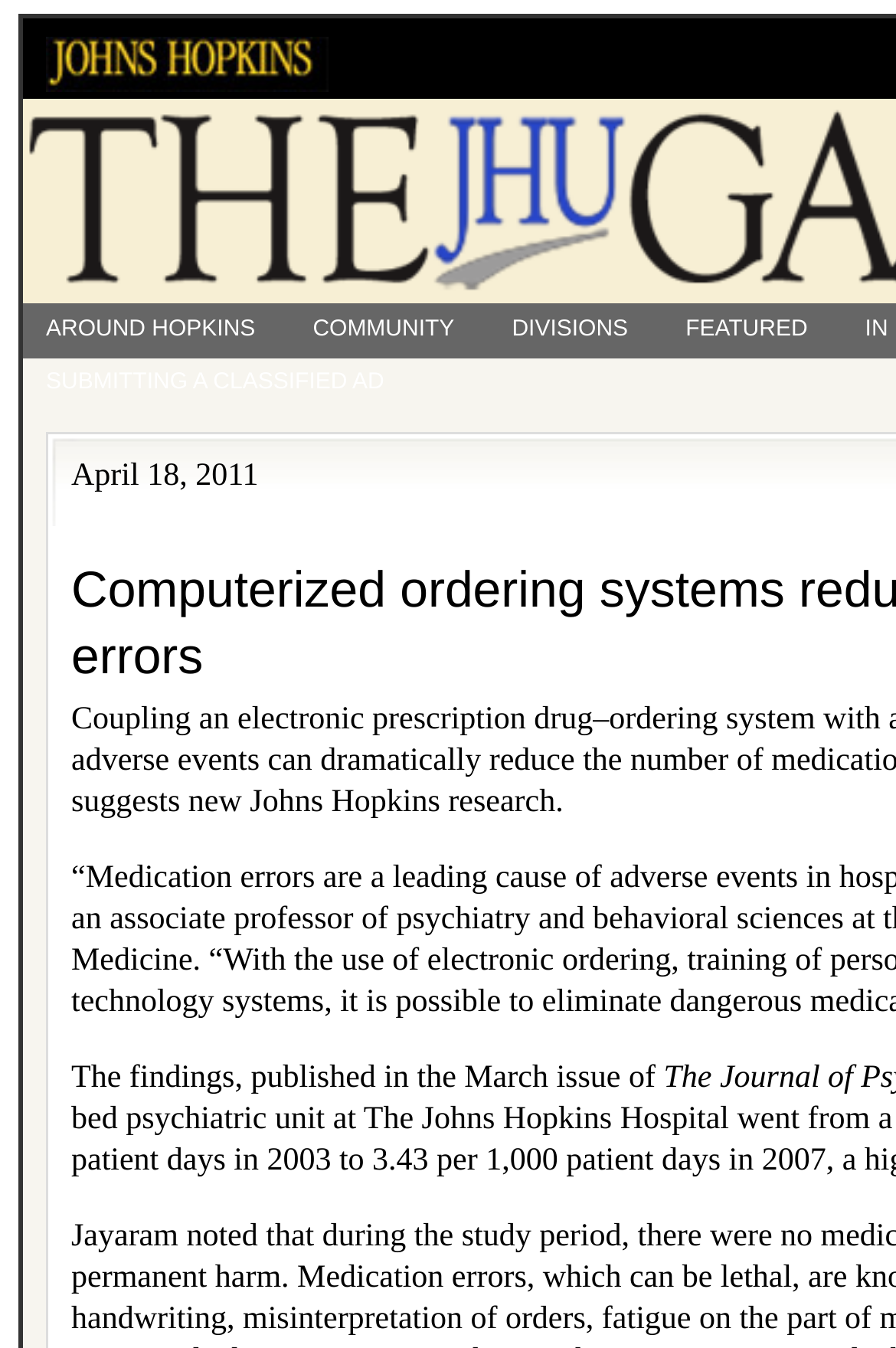Produce an elaborate caption capturing the essence of the webpage.

The webpage appears to be an article from the Gazette Archives, with a focus on computerized ordering systems reducing psychiatric drug errors. At the top left, there is a link to Johns Hopkins University, accompanied by an image of the university's logo. 

Below the university link, there are four main navigation links: AROUND HOPKINS, COMMUNITY, DIVISIONS, and FEATURED, which are positioned horizontally across the page. 

On the left side, there is a link to submit a classified ad. 

The main content of the article is divided into two sections. The first section displays the date "April 18, 2011". The second section contains a paragraph of text, which summarizes the findings of a study published in the March issue.